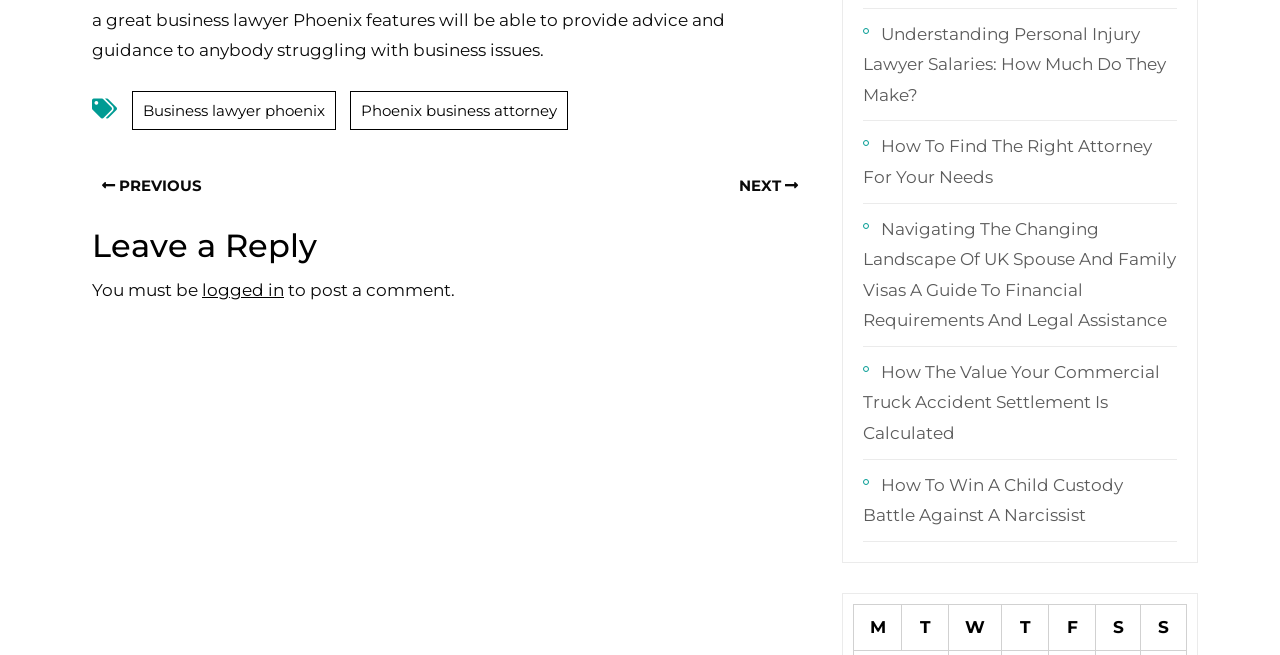What is the purpose of the section with the heading 'Leave a Reply'?
Identify the answer in the screenshot and reply with a single word or phrase.

To post a comment